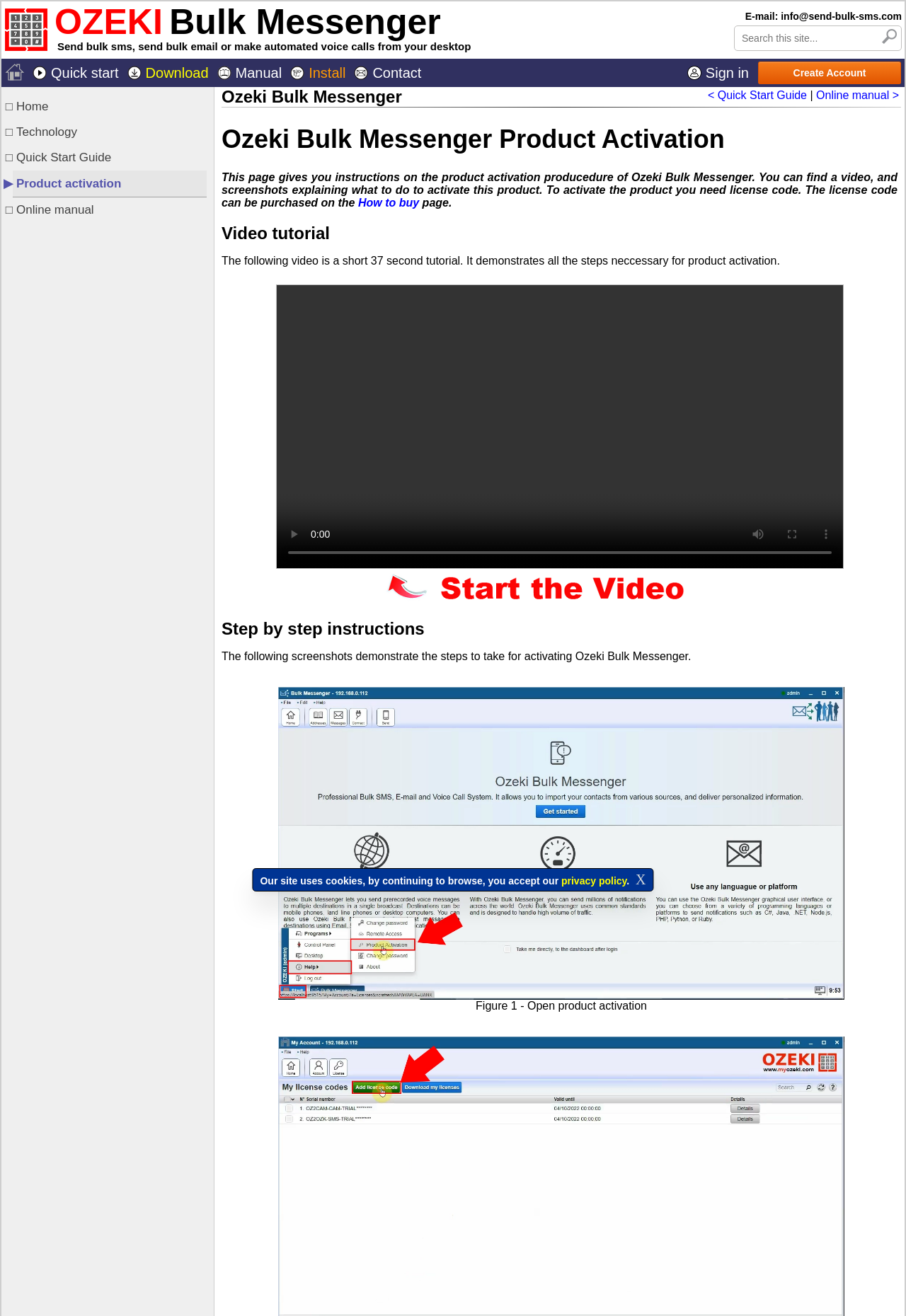Articulate a complete and detailed caption of the webpage elements.

This webpage is about Ozeki Bulk Messenger product activation. At the top left, there is an Ozeki logo, and next to it, a link to the Ozeki Bulk Messenger homepage. On the top right, there is a search bar and a button to submit the search query. Below the search bar, there are several links to different sections of the website, including "Learn Quick start", "Download", "Manual", "How to buy", "Contact", and "Sign in" or "Create Account".

The main content of the page is divided into several sections. The first section has a heading "Ozeki Bulk Messenger Product Activation" and provides a brief introduction to the product activation process. It mentions that a license code is required for activation, which can be purchased on the website.

The next section is a video tutorial, which is a 37-second video demonstrating the steps for product activation. Below the video, there are buttons to play, mute, enter full screen, and show more media controls.

The following section provides step-by-step instructions for product activation, accompanied by screenshots. The screenshots are numbered, with the first one showing how to open the product activation page.

At the bottom of the page, there is a notice about the website's use of cookies and a link to the privacy policy. There is also a button to close the notice.